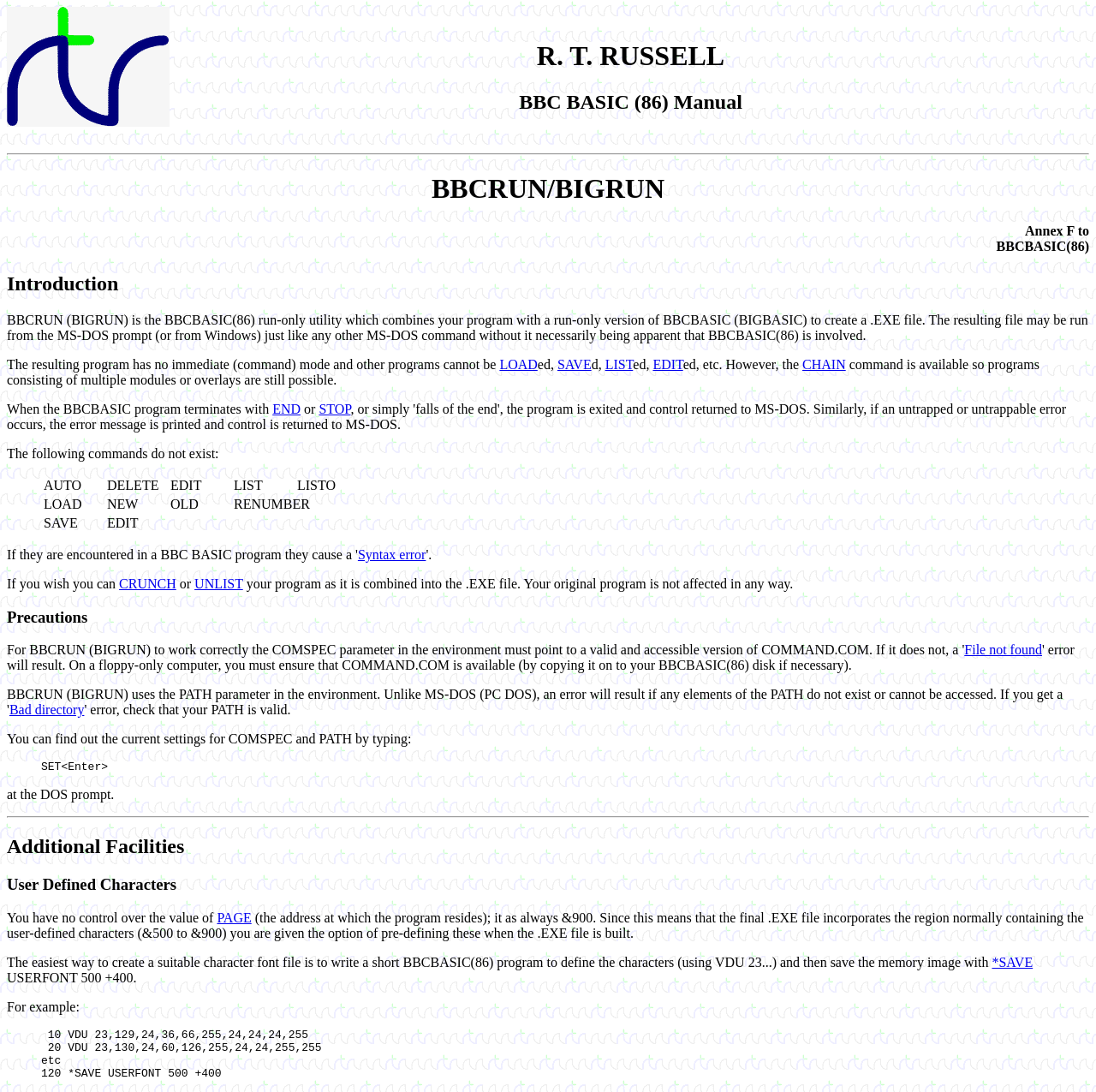Identify the bounding box coordinates of the part that should be clicked to carry out this instruction: "click the 'CRUNCH' link".

[0.109, 0.528, 0.161, 0.541]